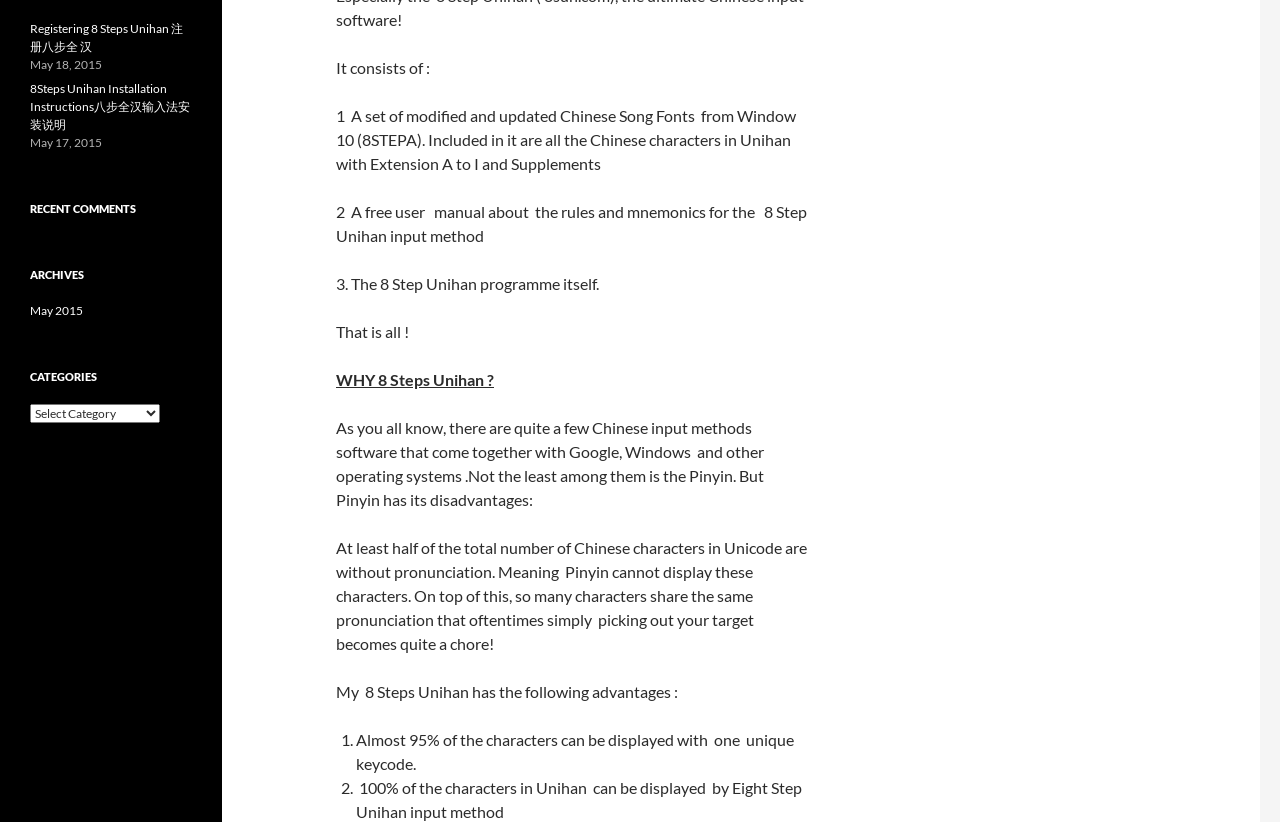Predict the bounding box for the UI component with the following description: "8Steps Unihan Installation Instructions八步全汉输入法安装说明".

[0.023, 0.098, 0.148, 0.16]